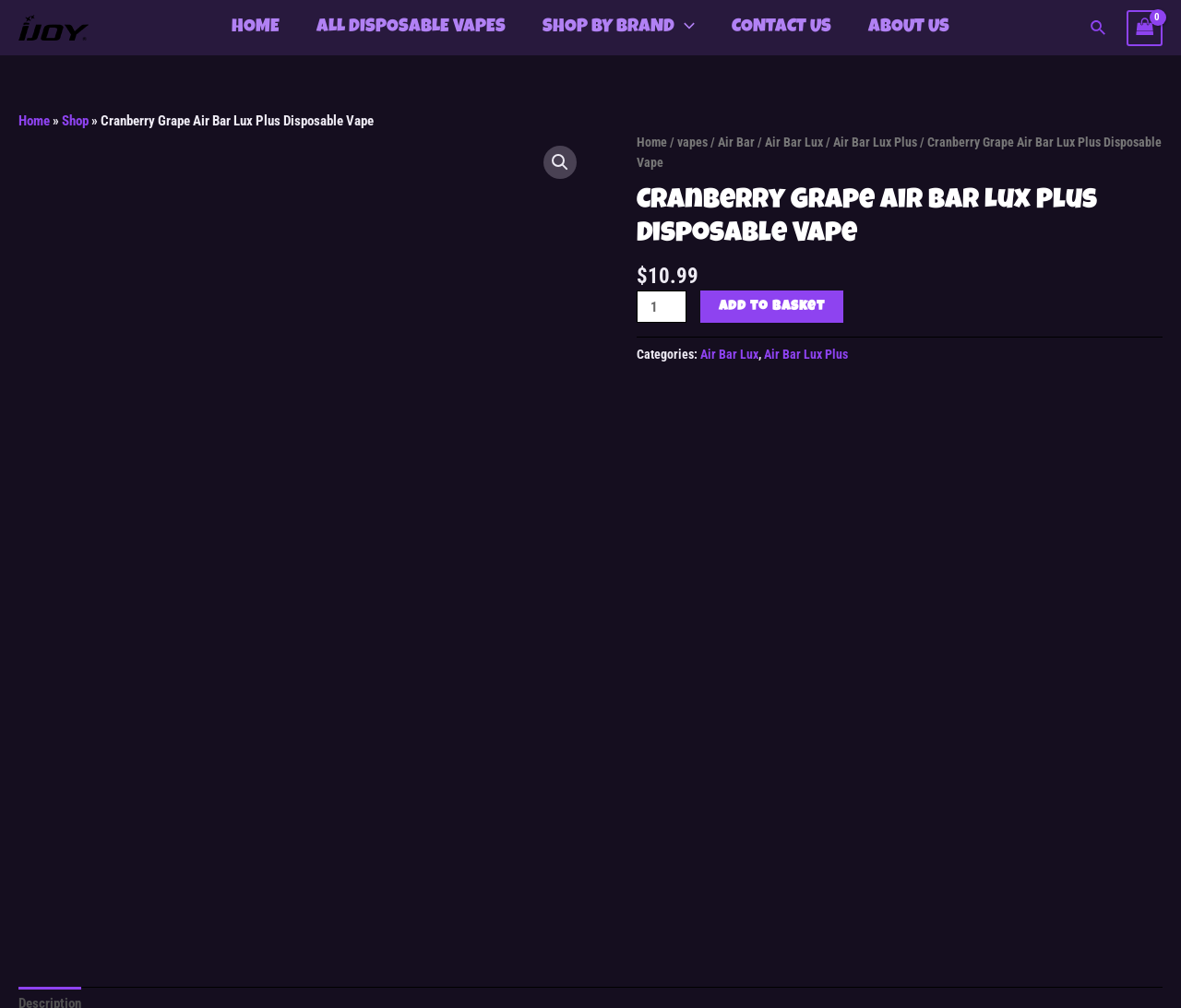Find the bounding box coordinates of the element I should click to carry out the following instruction: "Click on the IJOY SHOGUN logo".

[0.016, 0.015, 0.075, 0.04]